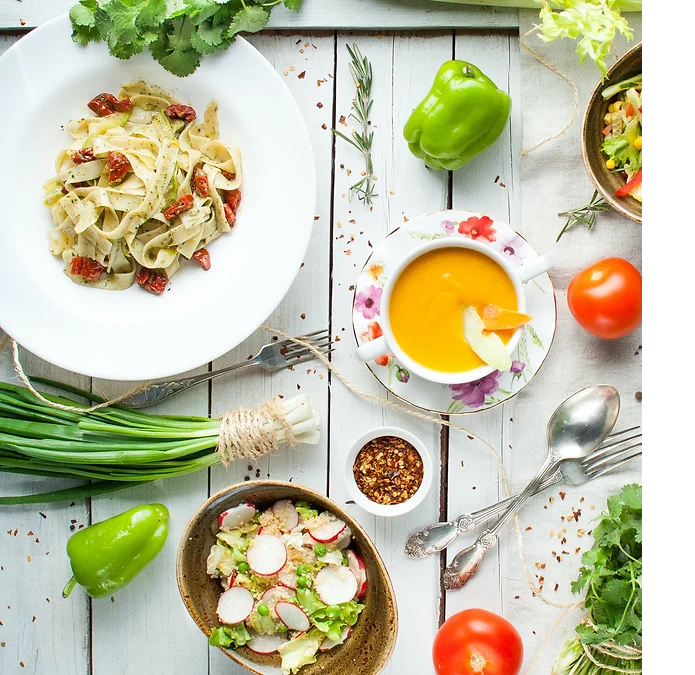Convey a detailed narrative of what is depicted in the image.

This vibrant image showcases a beautiful assortment of plant-based dishes, reflecting the global flavors highlighted by the theme "beauty of the world on your plate." At the center, a generous serving of fettuccine pasta is adorned with sun-dried tomatoes and a sprinkling of herbs, inviting a sumptuous taste experience. To the right, a bowl of rich, creamy orange soup is garnished with fresh vegetables, offering a comforting and bright contrast.

Surrounding the main dishes are enticing elements of a fresh salad, featuring crisp greens and radishes, as well as colorful bell peppers and tomatoes that add pops of color to the scene. Small bowls enhance the presentation, including one filled with a spice blend, perfect for adding flavor. The overall arrangement is thoughtfully curated, showcasing the warmth and delight of plant-based cuisine, inviting the viewer to explore the magic of these global flavors in every bite.